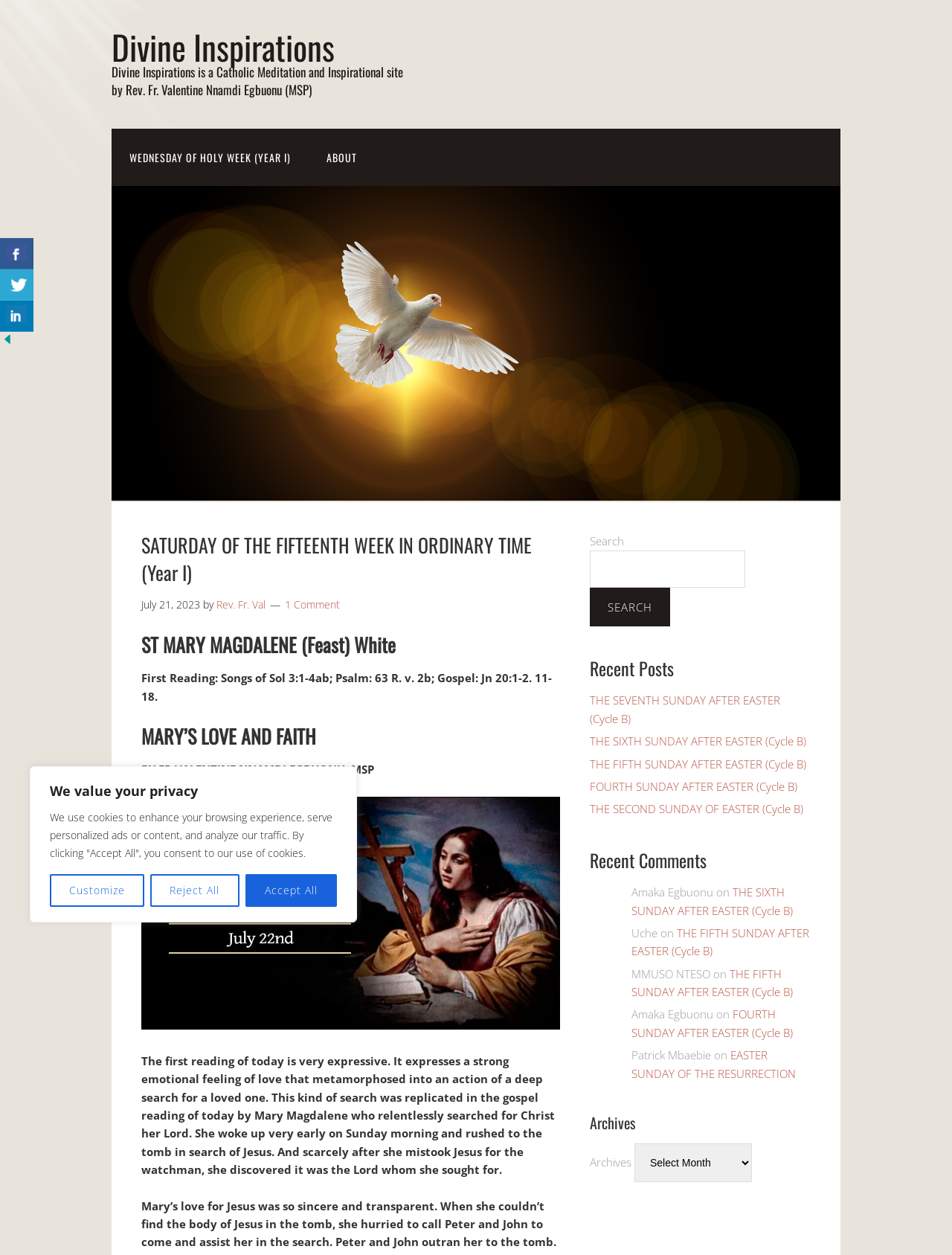Find the UI element described as: "Customize" and predict its bounding box coordinates. Ensure the coordinates are four float numbers between 0 and 1, [left, top, right, bottom].

[0.052, 0.697, 0.152, 0.723]